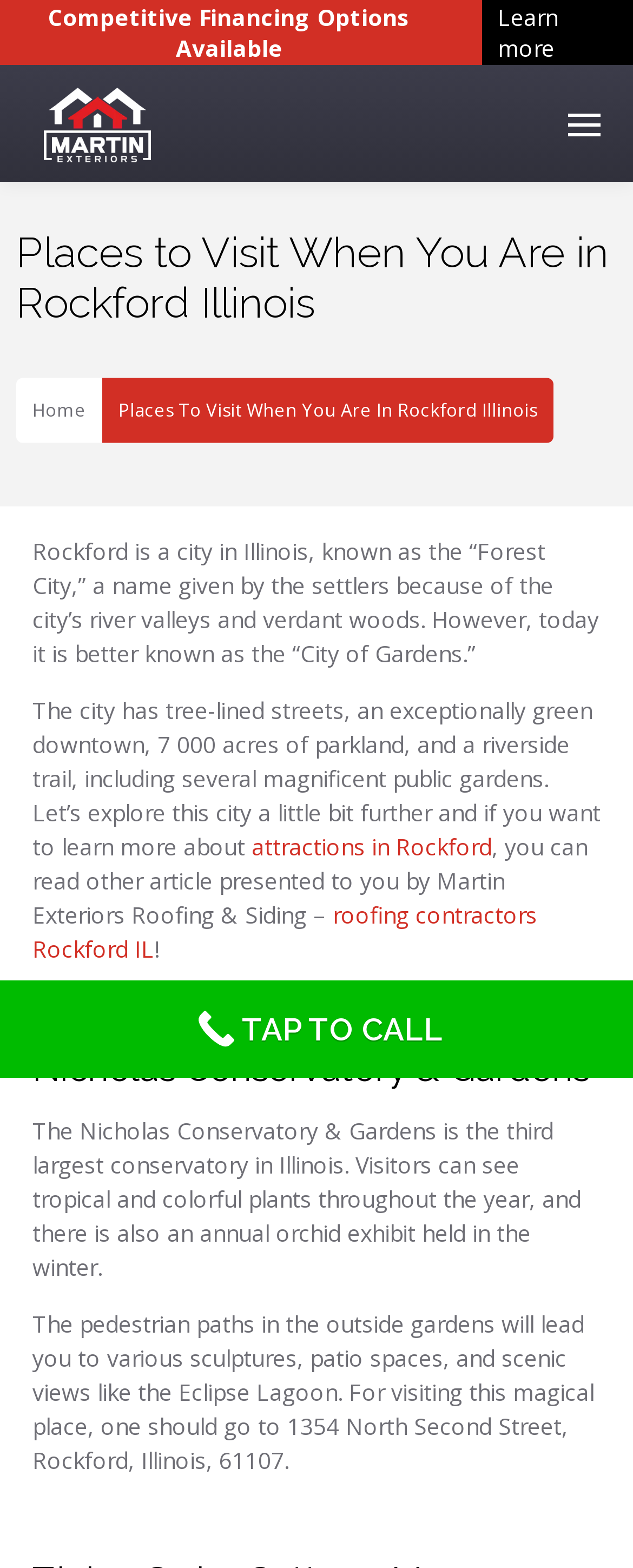Refer to the image and provide a thorough answer to this question:
What is the annual event held at Nicholas Conservatory & Gardens?

According to the webpage, Nicholas Conservatory & Gardens holds an 'annual orchid exhibit' in the winter, which is mentioned in the description of the attraction.